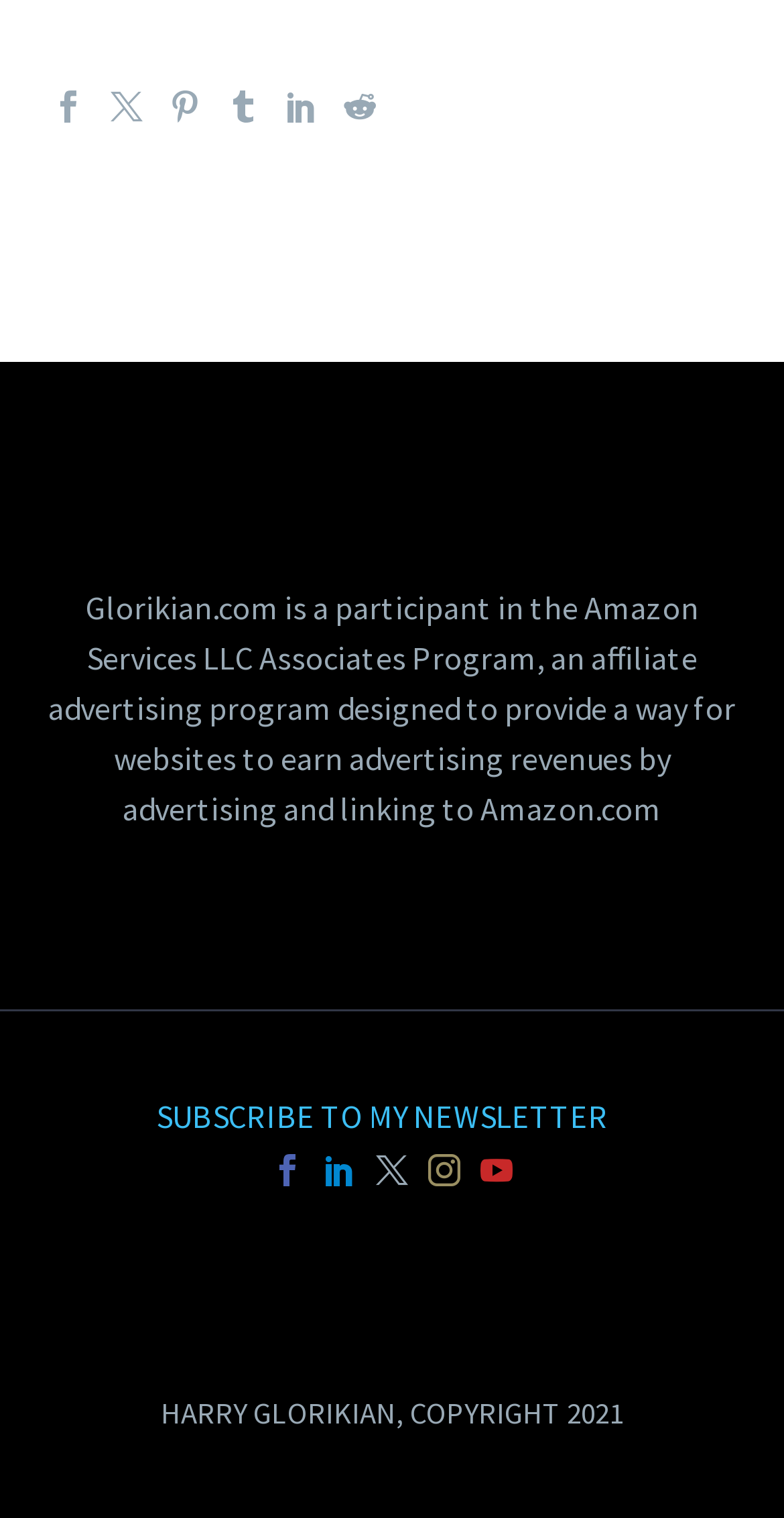Please locate the bounding box coordinates of the region I need to click to follow this instruction: "Subscribe to the newsletter".

[0.199, 0.721, 0.776, 0.748]